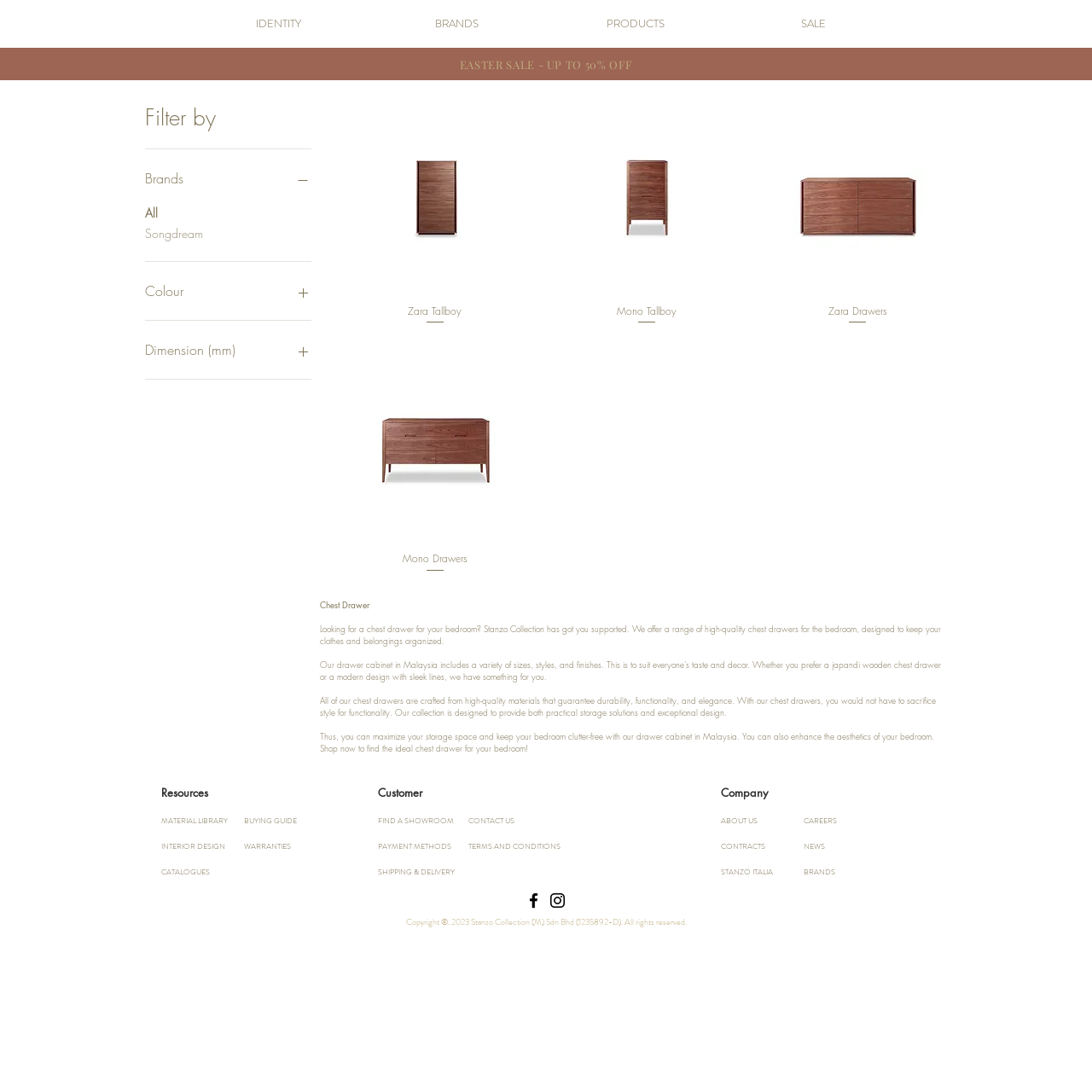Could you determine the bounding box coordinates of the clickable element to complete the instruction: "View Easter sale products"? Provide the coordinates as four float numbers between 0 and 1, i.e., [left, top, right, bottom].

[0.246, 0.051, 0.753, 0.066]